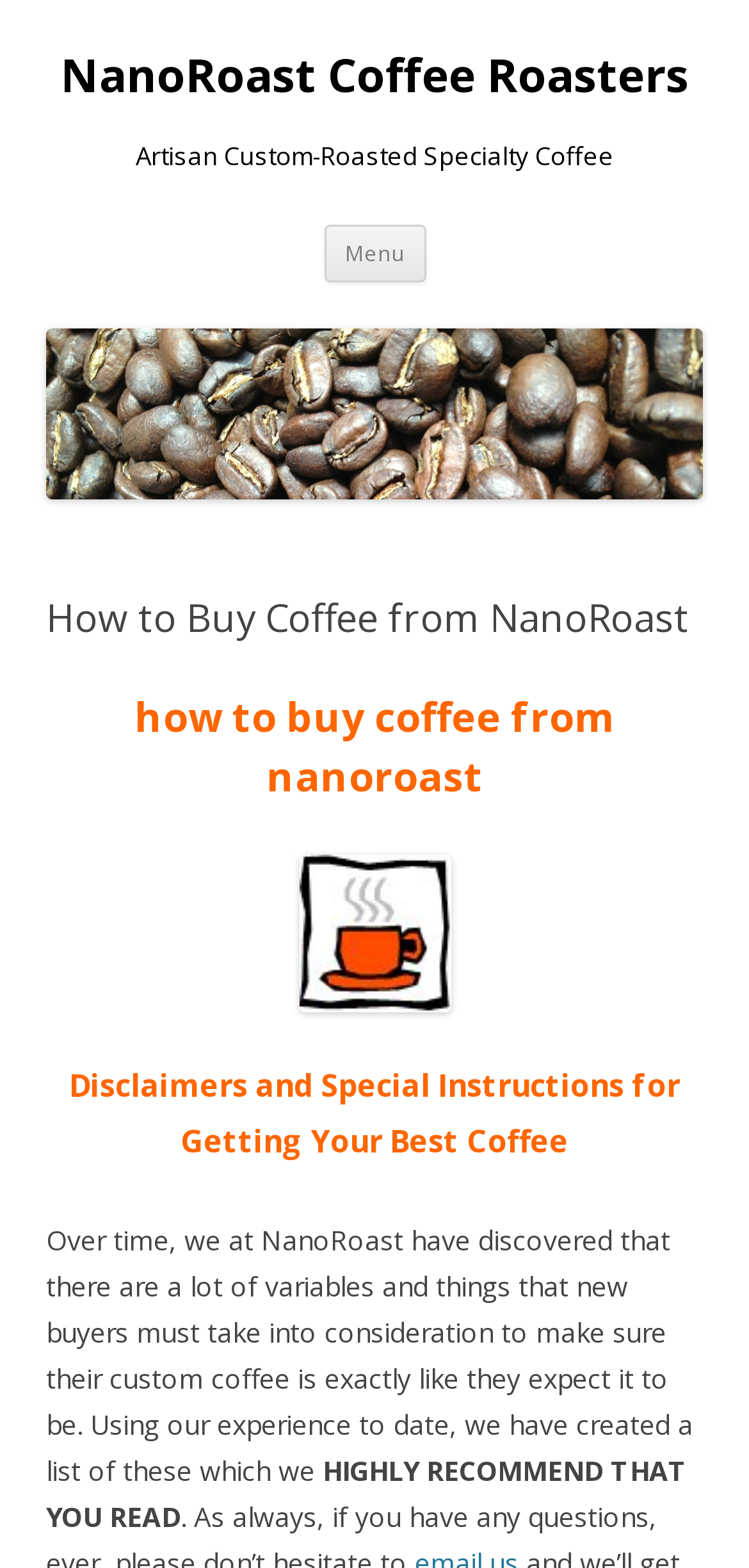Calculate the bounding box coordinates for the UI element based on the following description: "parent_node: NanoRoast Coffee Roasters". Ensure the coordinates are four float numbers between 0 and 1, i.e., [left, top, right, bottom].

[0.062, 0.3, 0.938, 0.323]